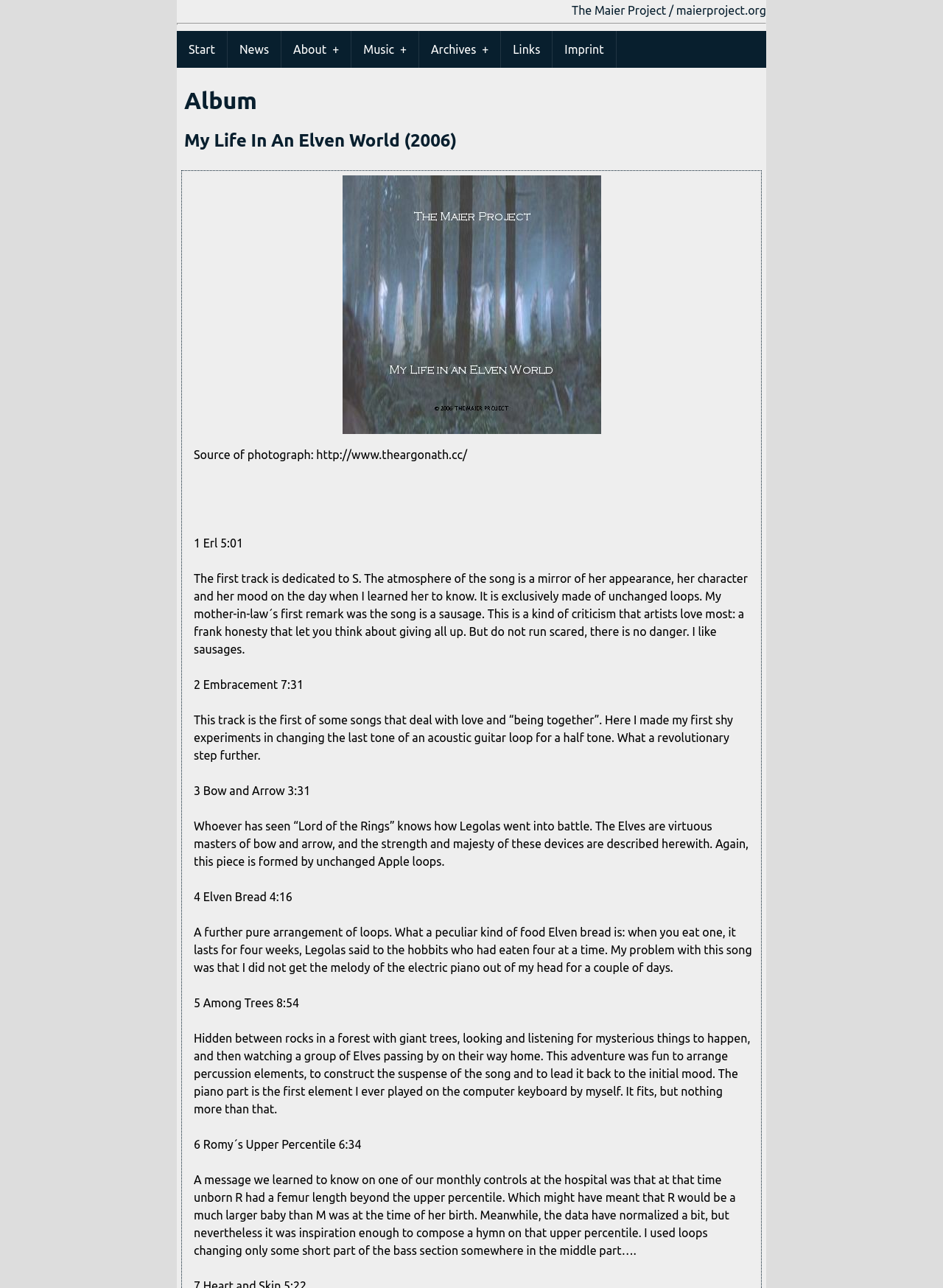What is the duration of the first track?
Look at the image and construct a detailed response to the question.

I looked at the track information for the first track, '1 Erl 5:01', and found that its duration is 5 minutes and 1 second.